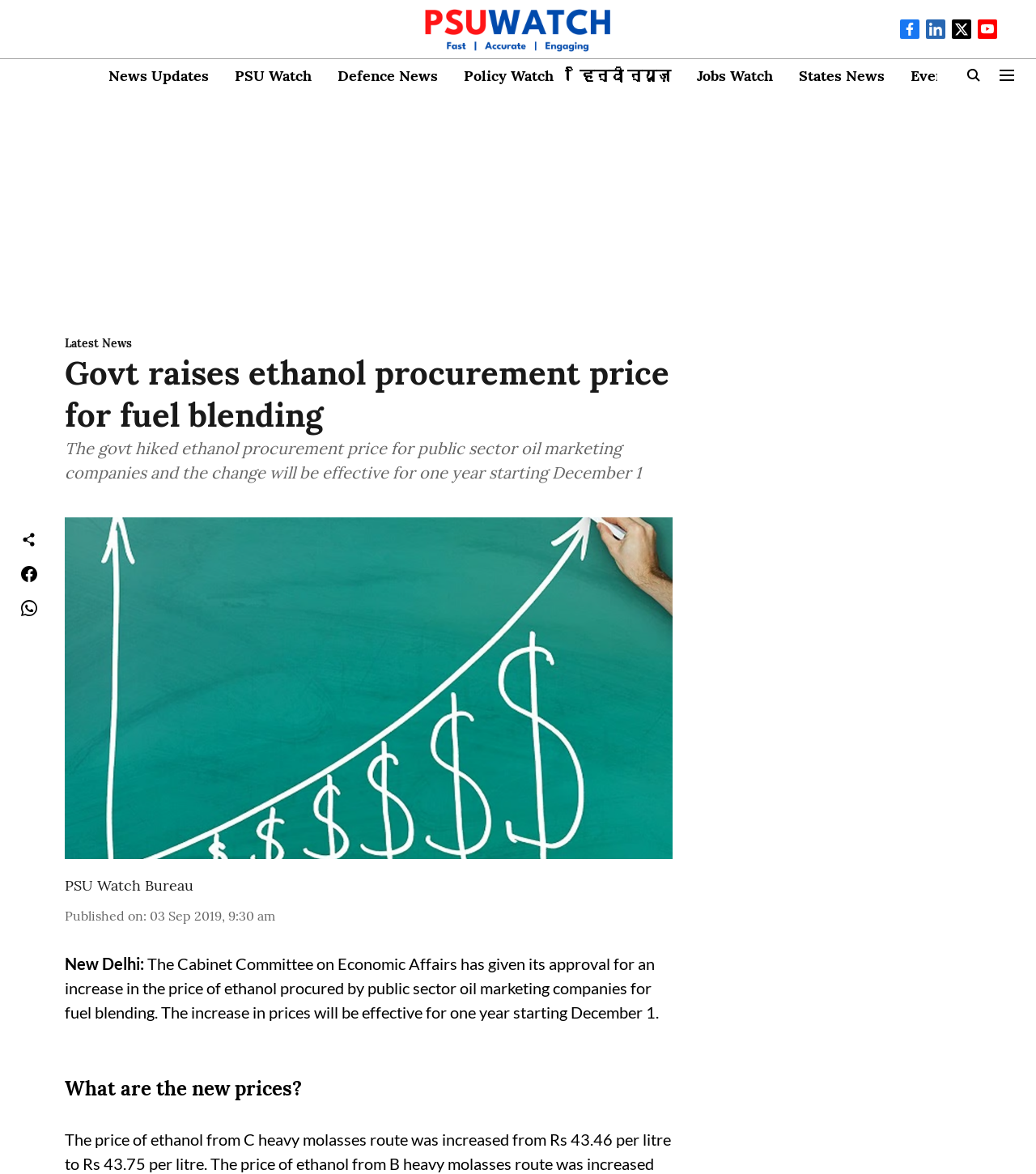Please determine the bounding box coordinates of the area that needs to be clicked to complete this task: 'Share the article'. The coordinates must be four float numbers between 0 and 1, formatted as [left, top, right, bottom].

[0.019, 0.486, 0.038, 0.5]